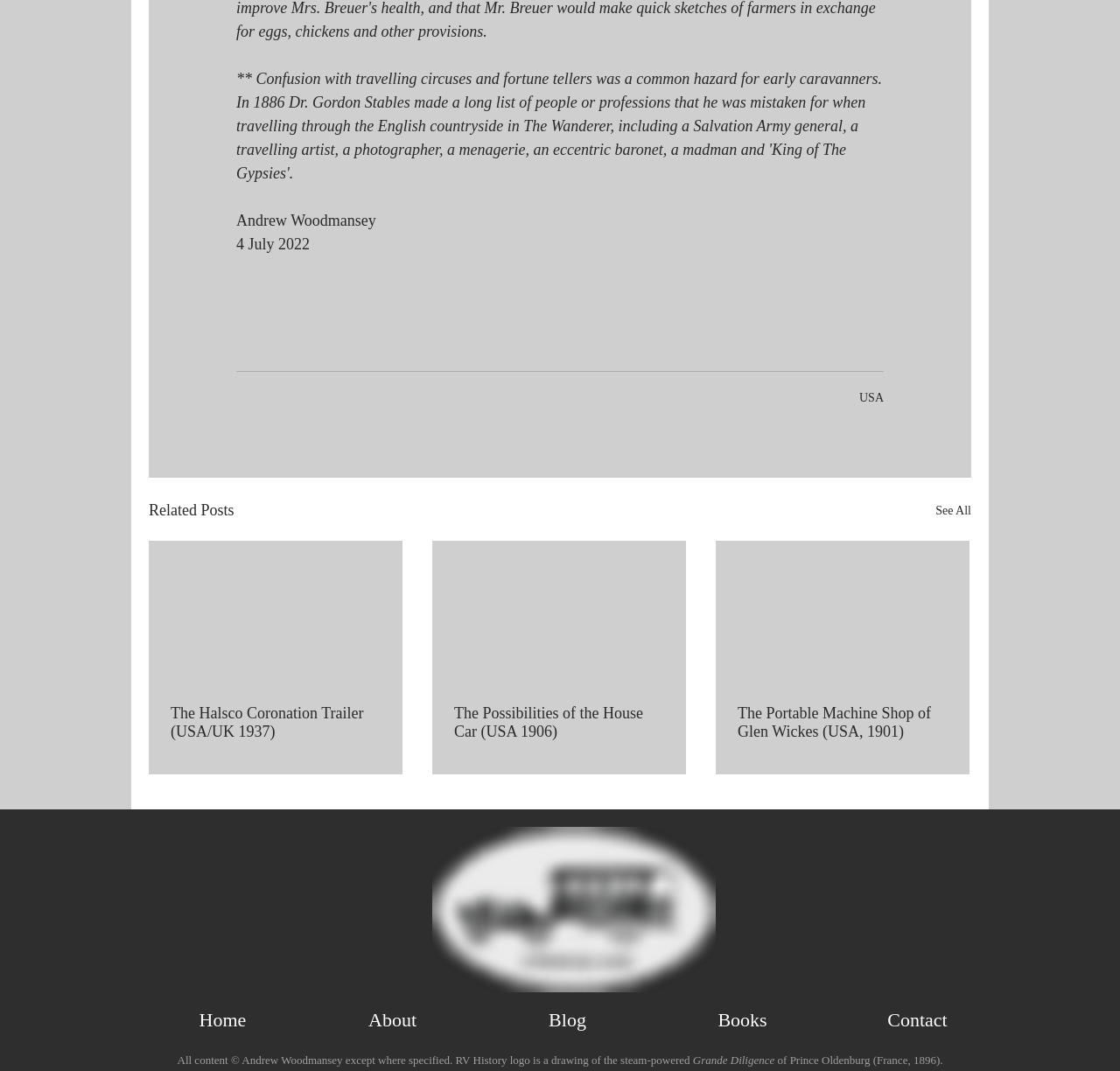Who is the author of the webpage?
Based on the visual information, provide a detailed and comprehensive answer.

The author of the webpage is Andrew Woodmansey, which is mentioned at the top of the page with the date '4 July 2022'.